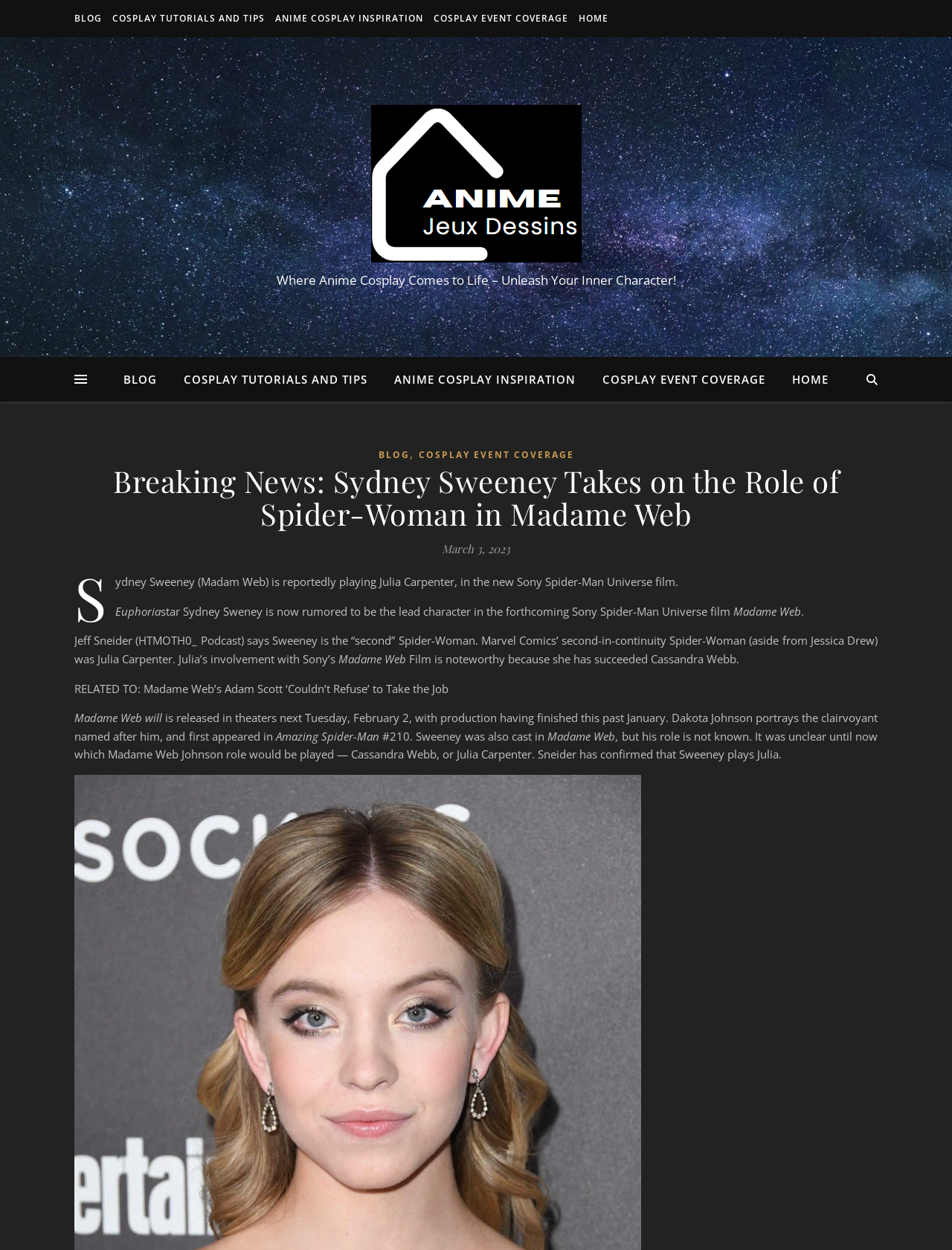Extract the bounding box coordinates of the UI element described: "Blog". Provide the coordinates in the format [left, top, right, bottom] with values ranging from 0 to 1.

[0.078, 0.0, 0.111, 0.03]